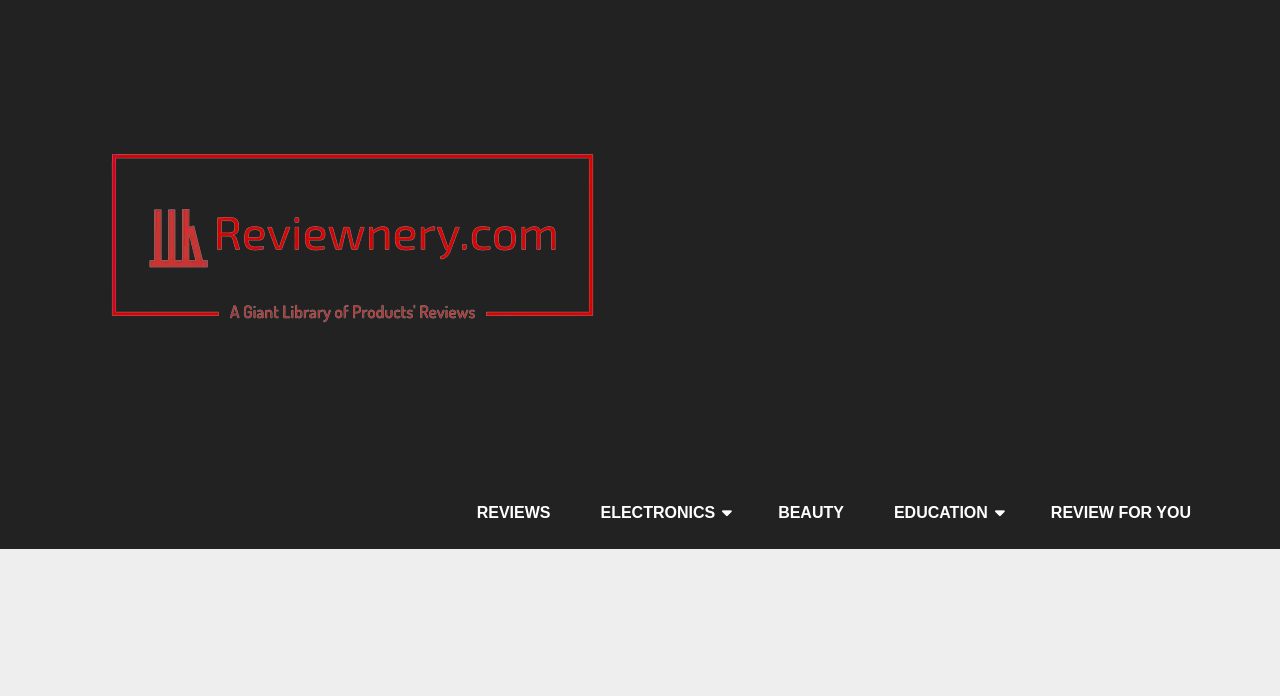Answer with a single word or phrase: 
What is the name of the website?

Reviewnery